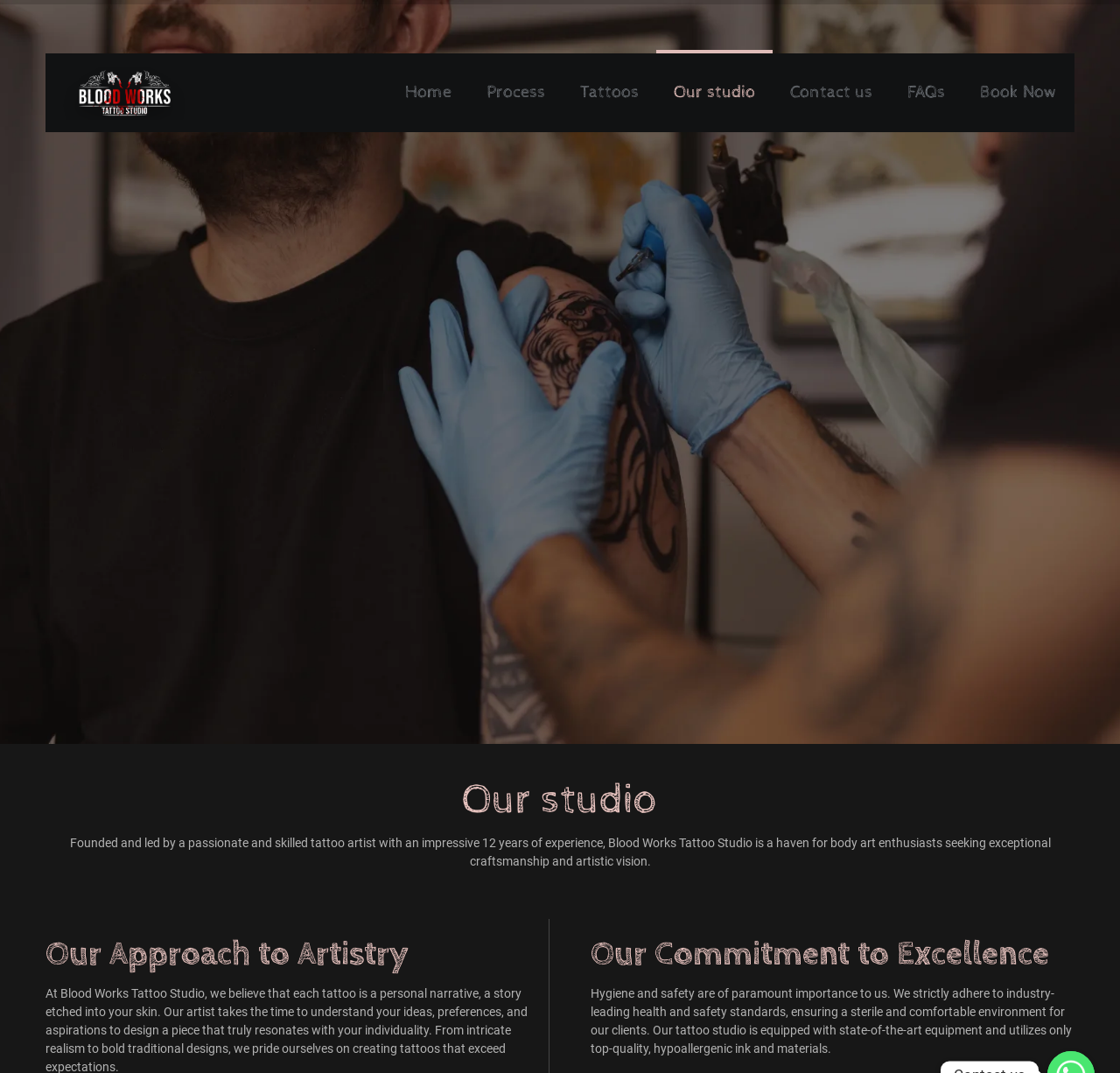Please specify the bounding box coordinates in the format (top-left x, top-left y, bottom-right x, bottom-right y), with values ranging from 0 to 1. Identify the bounding box for the UI component described as follows: title="Blood Works Tattoo Studio"

[0.056, 0.05, 0.166, 0.123]